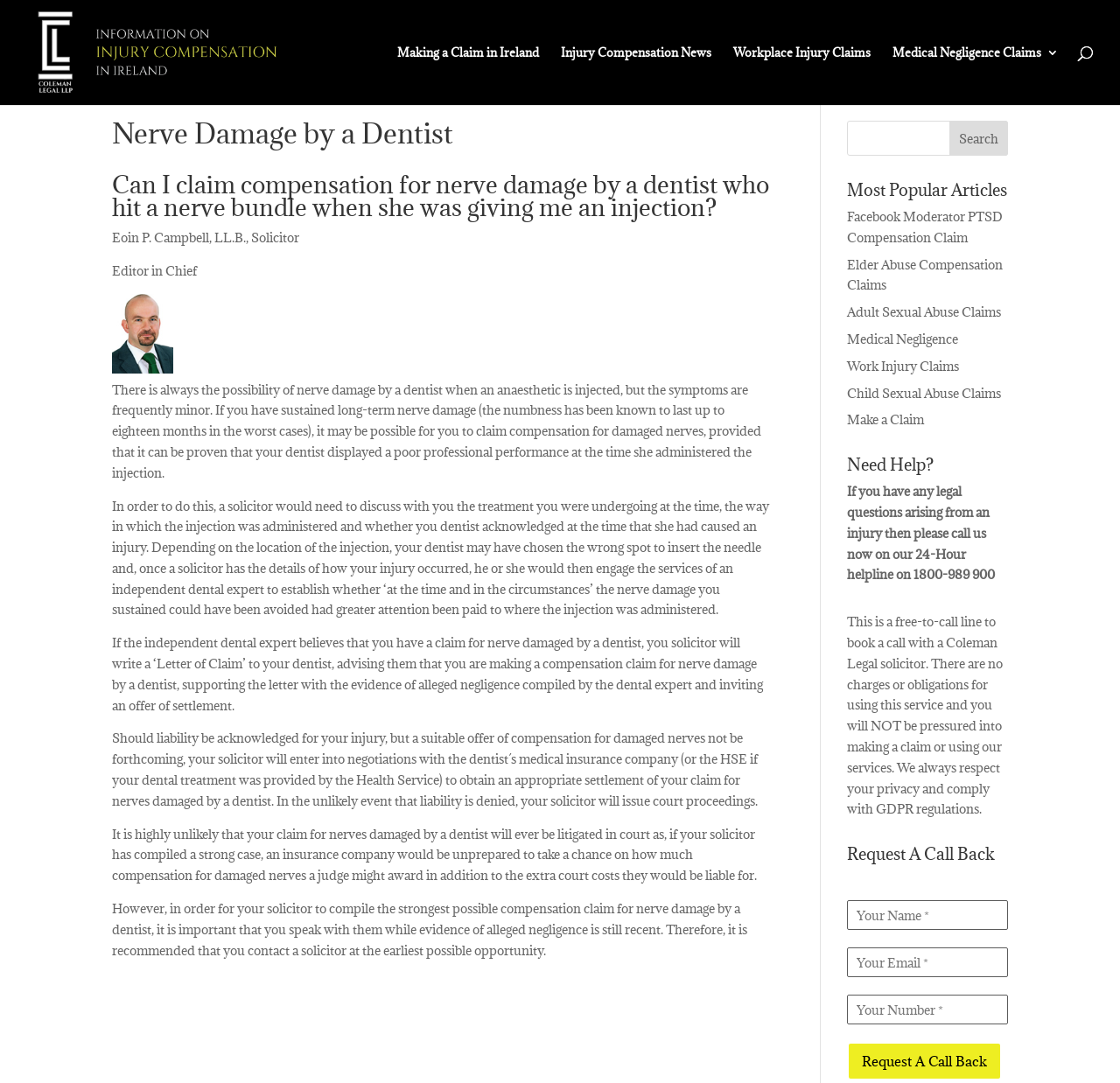Based on the visual content of the image, answer the question thoroughly: What is the purpose of the 'Request A Call Back' section?

I determined the purpose of the 'Request A Call Back' section by looking at the elements within it, such as the textboxes for 'Name', 'Email', and 'Number', and the button 'Request A Call Back'. This suggests that the purpose of this section is to allow users to request a call back from a solicitor.